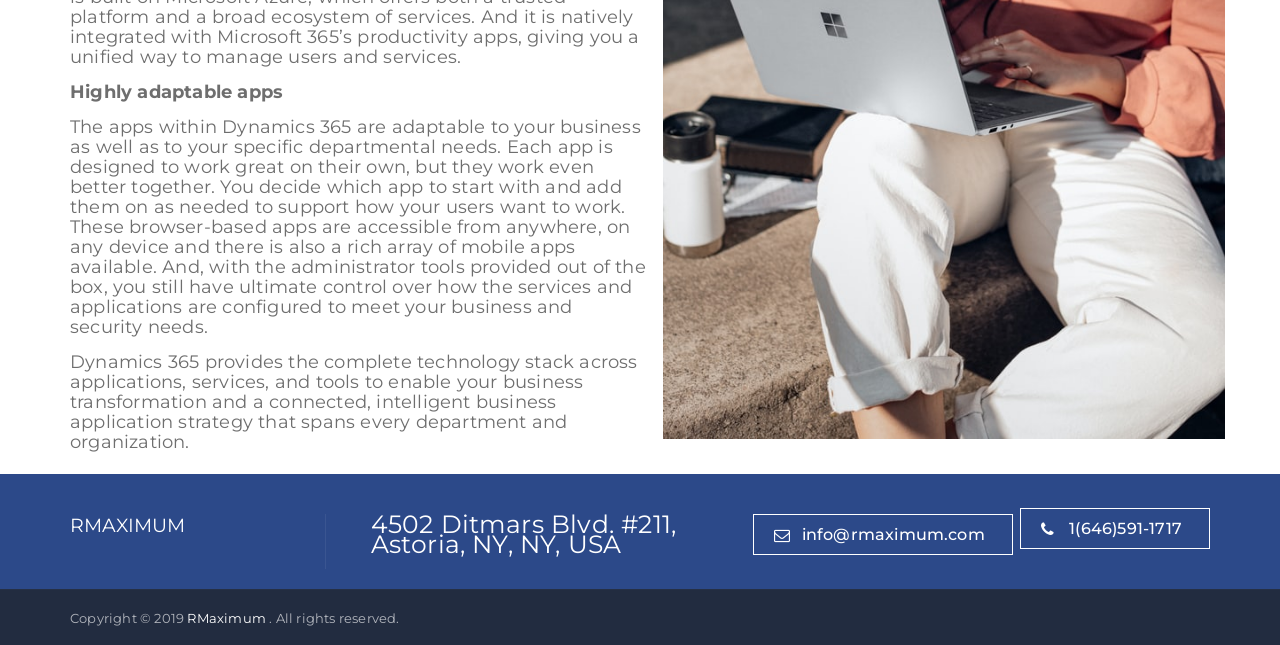What is the address of RMaximum?
Please provide a single word or phrase answer based on the image.

4502 Ditmars Blvd. #211, Astoria, NY, NY, USA